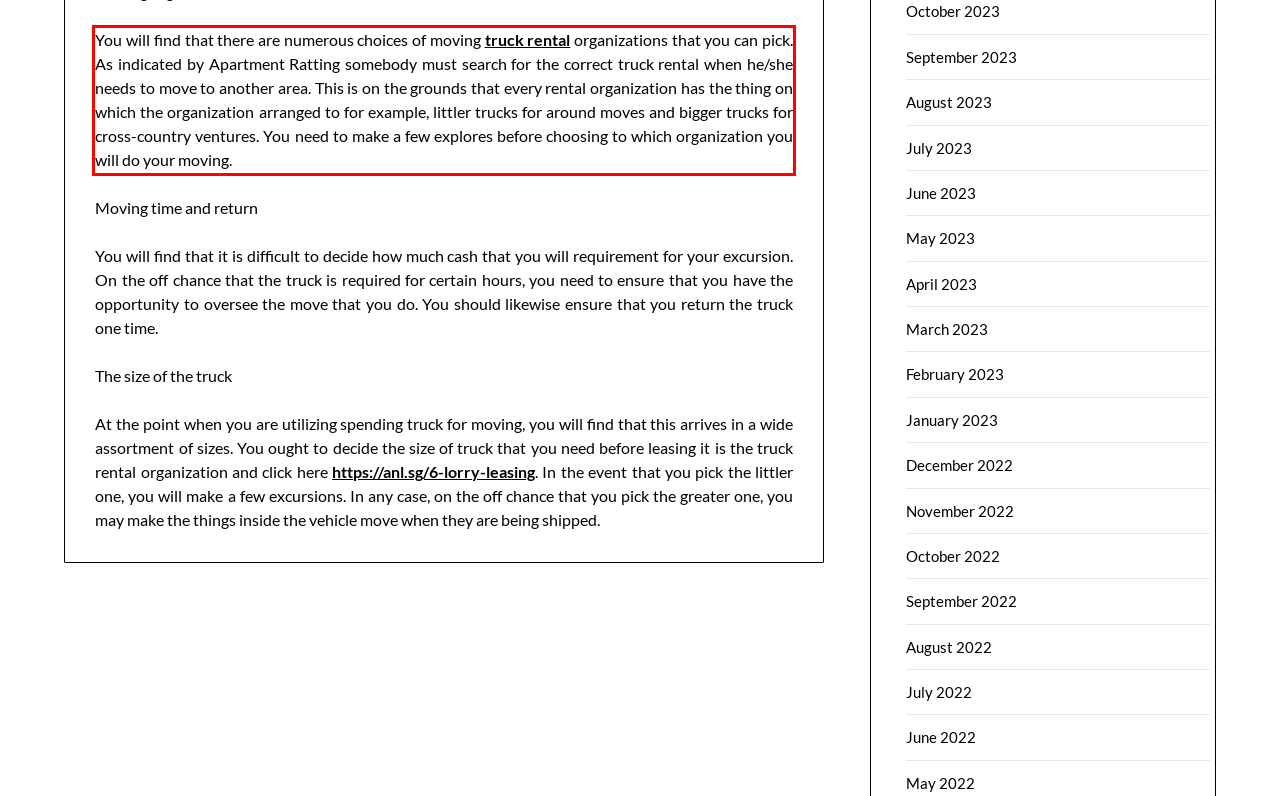You have a screenshot of a webpage with a UI element highlighted by a red bounding box. Use OCR to obtain the text within this highlighted area.

You will find that there are numerous choices of moving truck rental organizations that you can pick. As indicated by Apartment Ratting somebody must search for the correct truck rental when he/she needs to move to another area. This is on the grounds that every rental organization has the thing on which the organization arranged to for example, littler trucks for around moves and bigger trucks for cross-country ventures. You need to make a few explores before choosing to which organization you will do your moving.